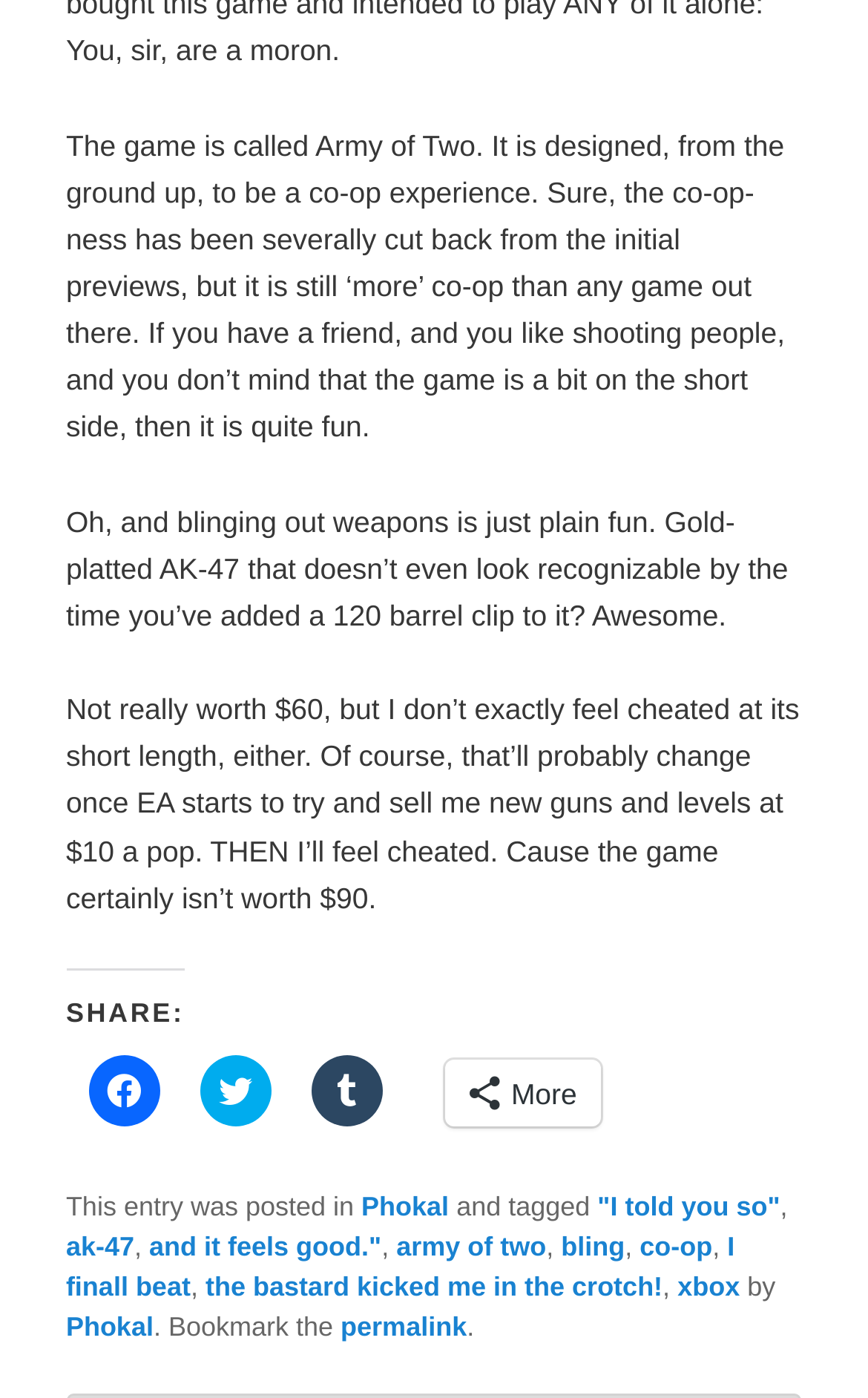Could you determine the bounding box coordinates of the clickable element to complete the instruction: "Click on the permalink"? Provide the coordinates as four float numbers between 0 and 1, i.e., [left, top, right, bottom].

[0.392, 0.938, 0.538, 0.961]